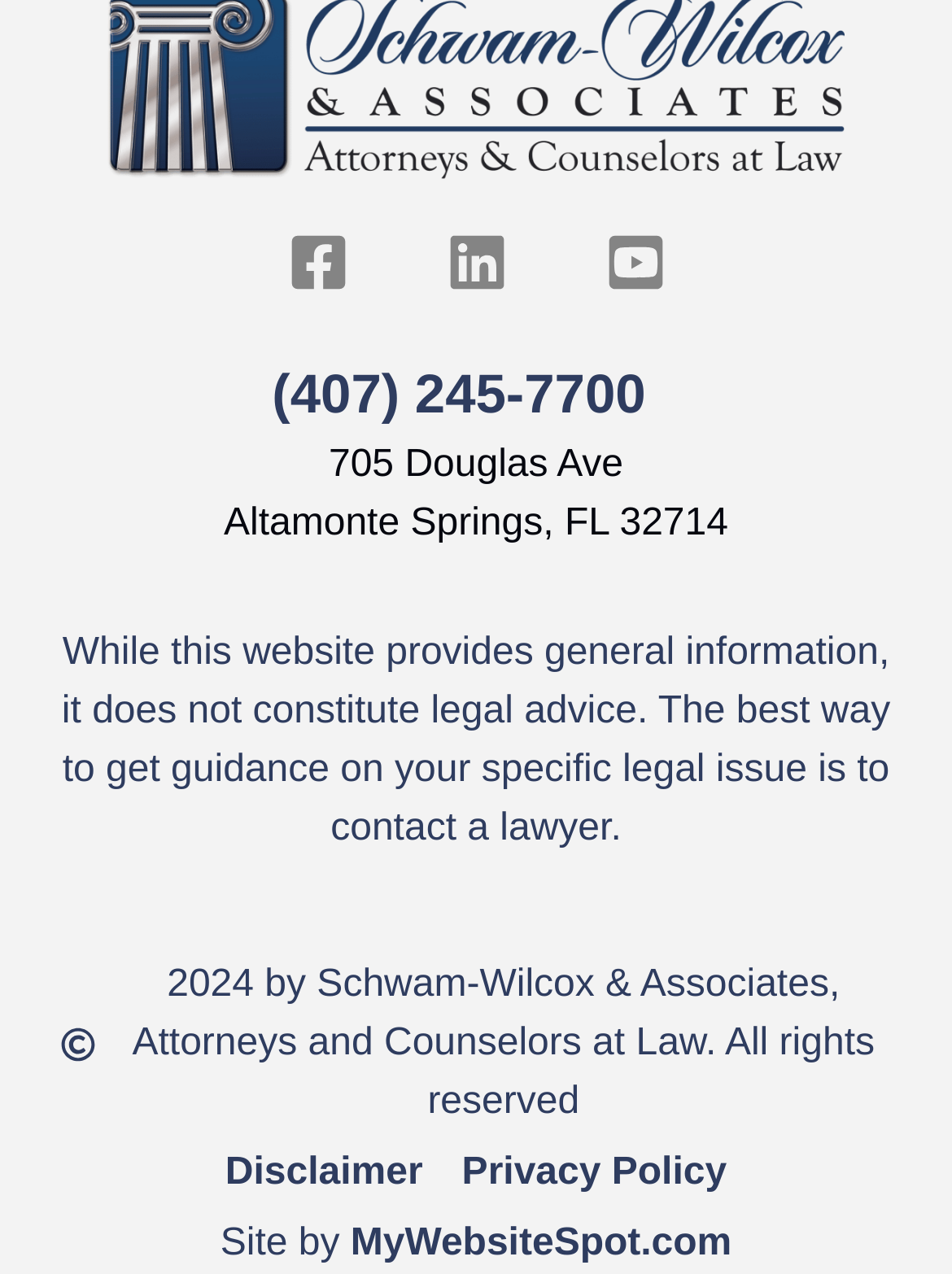Using the description "Privacy Policy", locate and provide the bounding box of the UI element.

[0.485, 0.898, 0.763, 0.944]